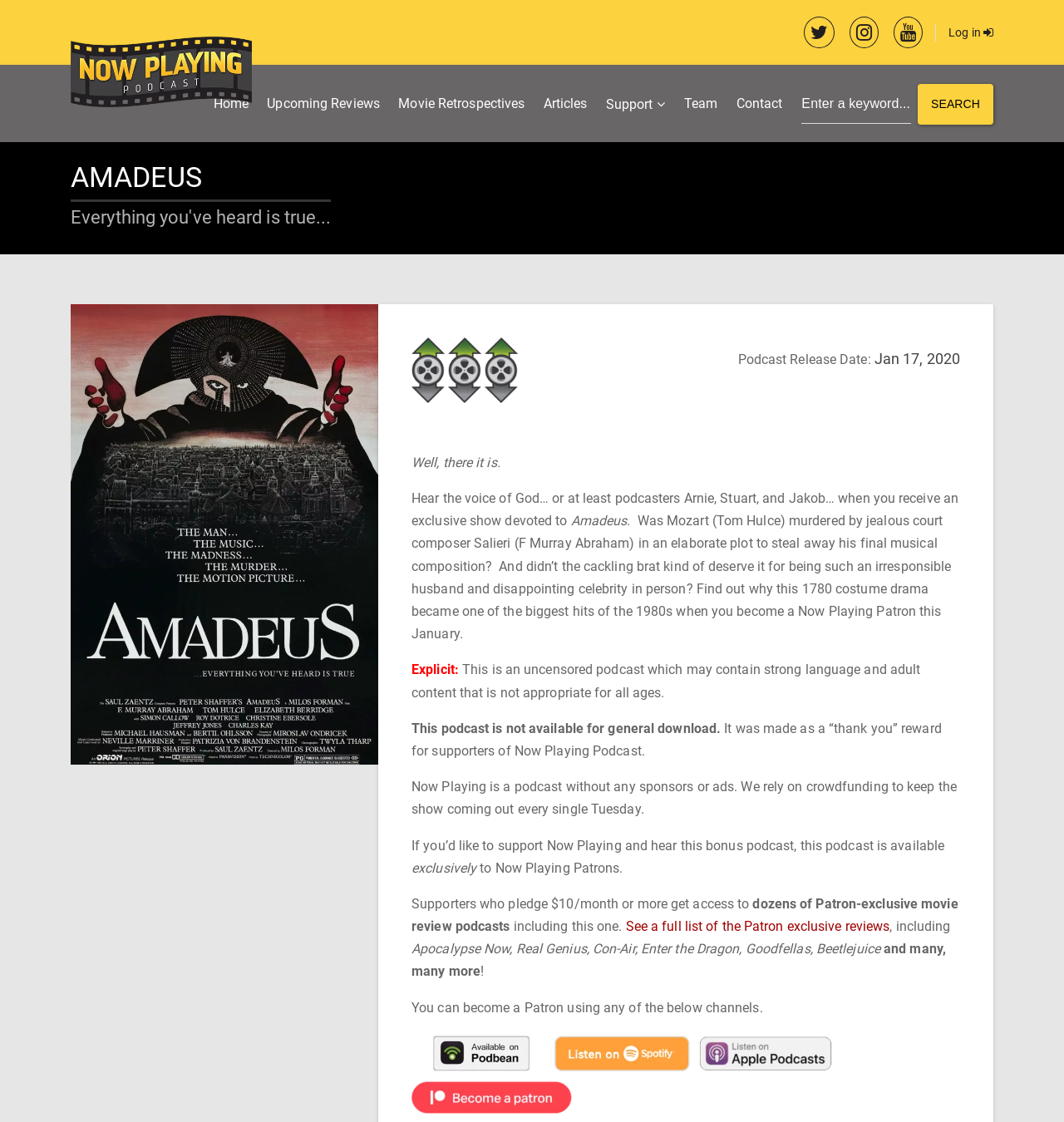Analyze the image and deliver a detailed answer to the question: What is the name of the composer mentioned in the podcast description?

The name of the composer mentioned in the podcast description can be found in the text 'Was Mozart (Tom Hulce) murdered by jealous court composer Salieri (F Murray Abraham) in an elaborate plot to steal away his final musical composition?'.